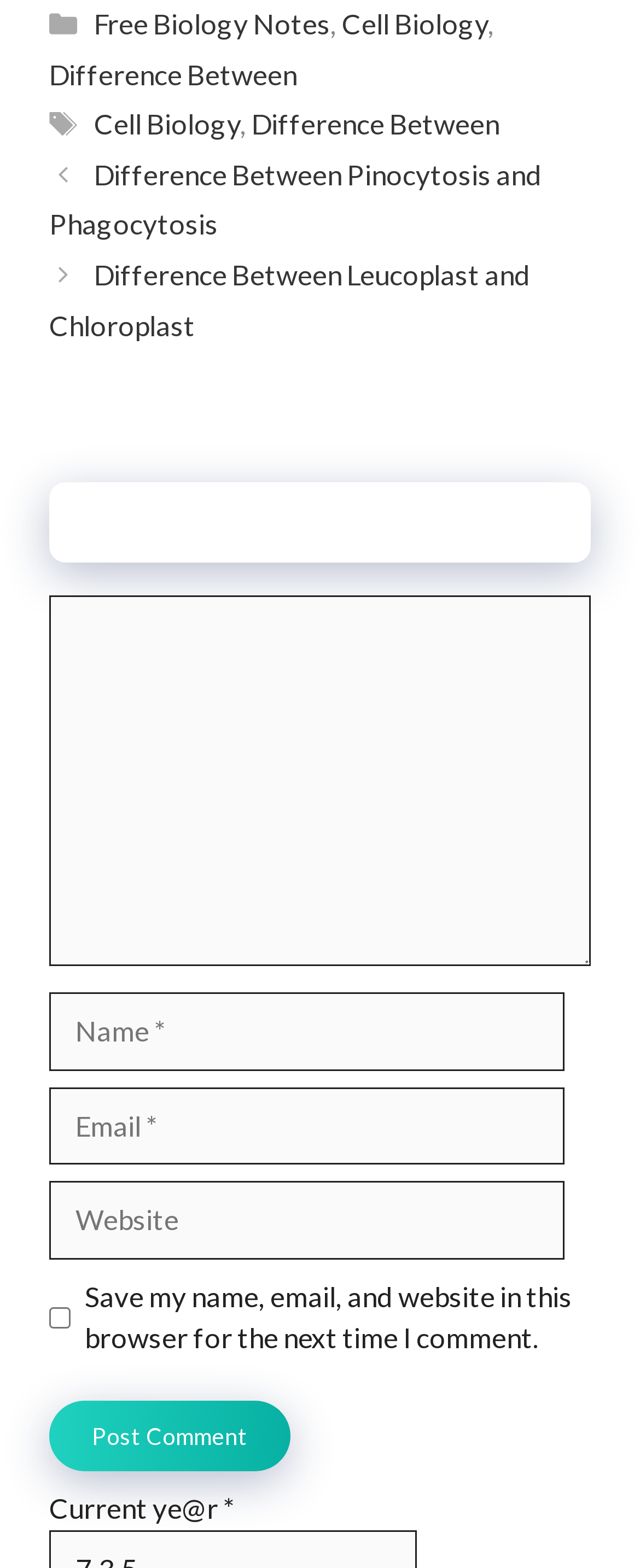Show the bounding box coordinates of the element that should be clicked to complete the task: "Read the discussion topic 'Is gas AUX heat more cost effective in dual fuel application?'".

None